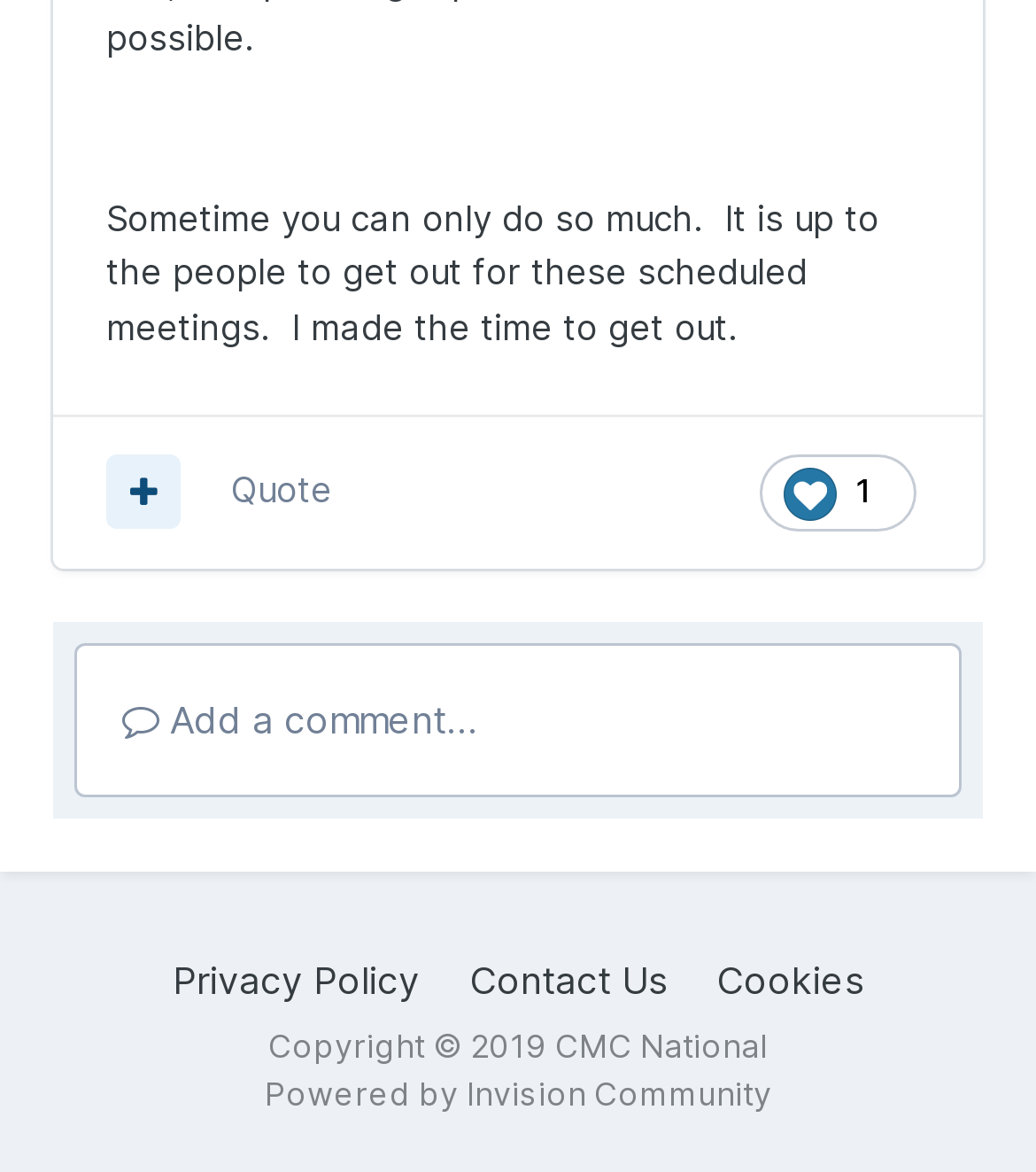Locate the bounding box of the UI element described in the following text: "title="MultiQuote"".

[0.103, 0.389, 0.174, 0.452]